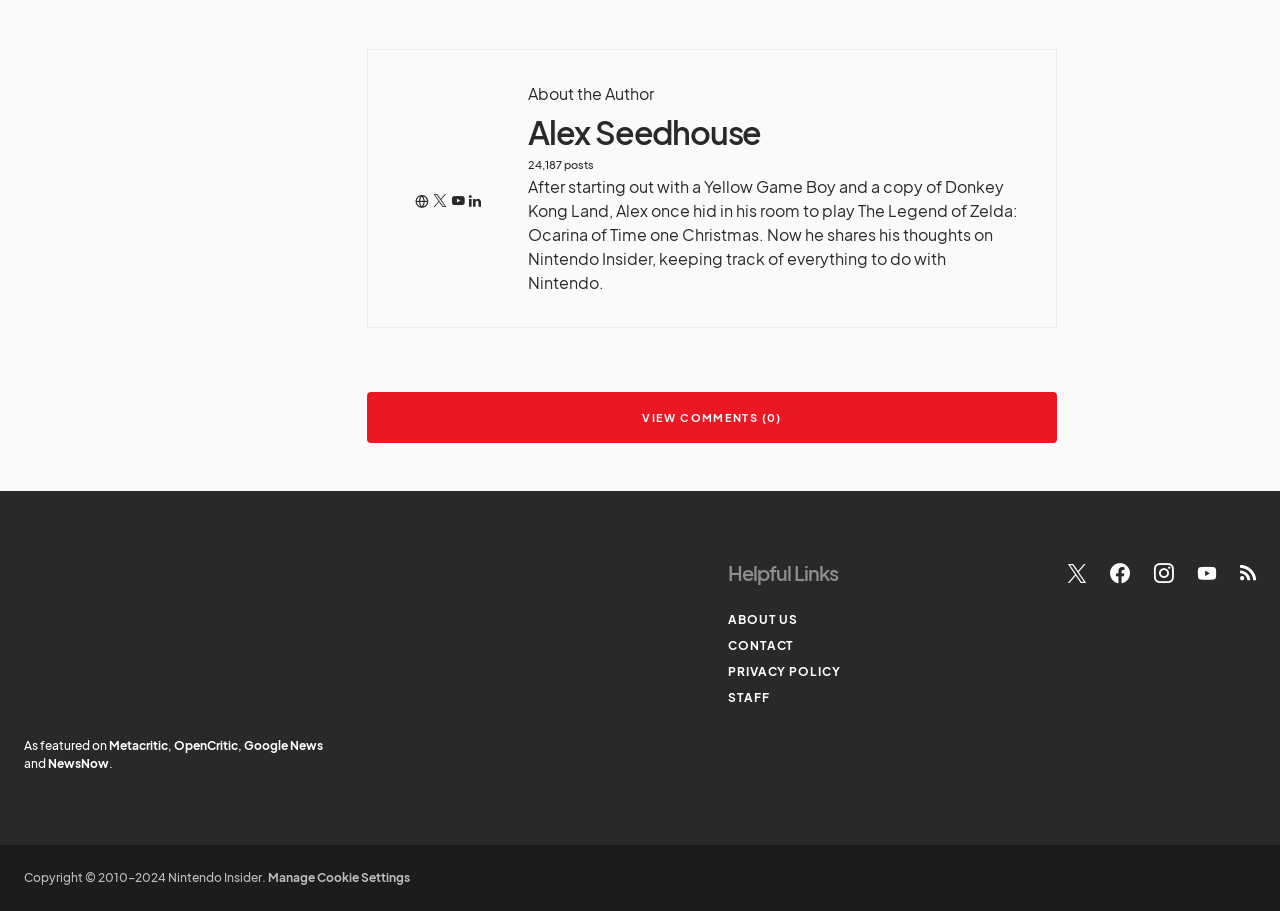Please identify the bounding box coordinates of the element's region that I should click in order to complete the following instruction: "Visit Nintendo Insider homepage". The bounding box coordinates consist of four float numbers between 0 and 1, i.e., [left, top, right, bottom].

[0.019, 0.618, 0.253, 0.783]